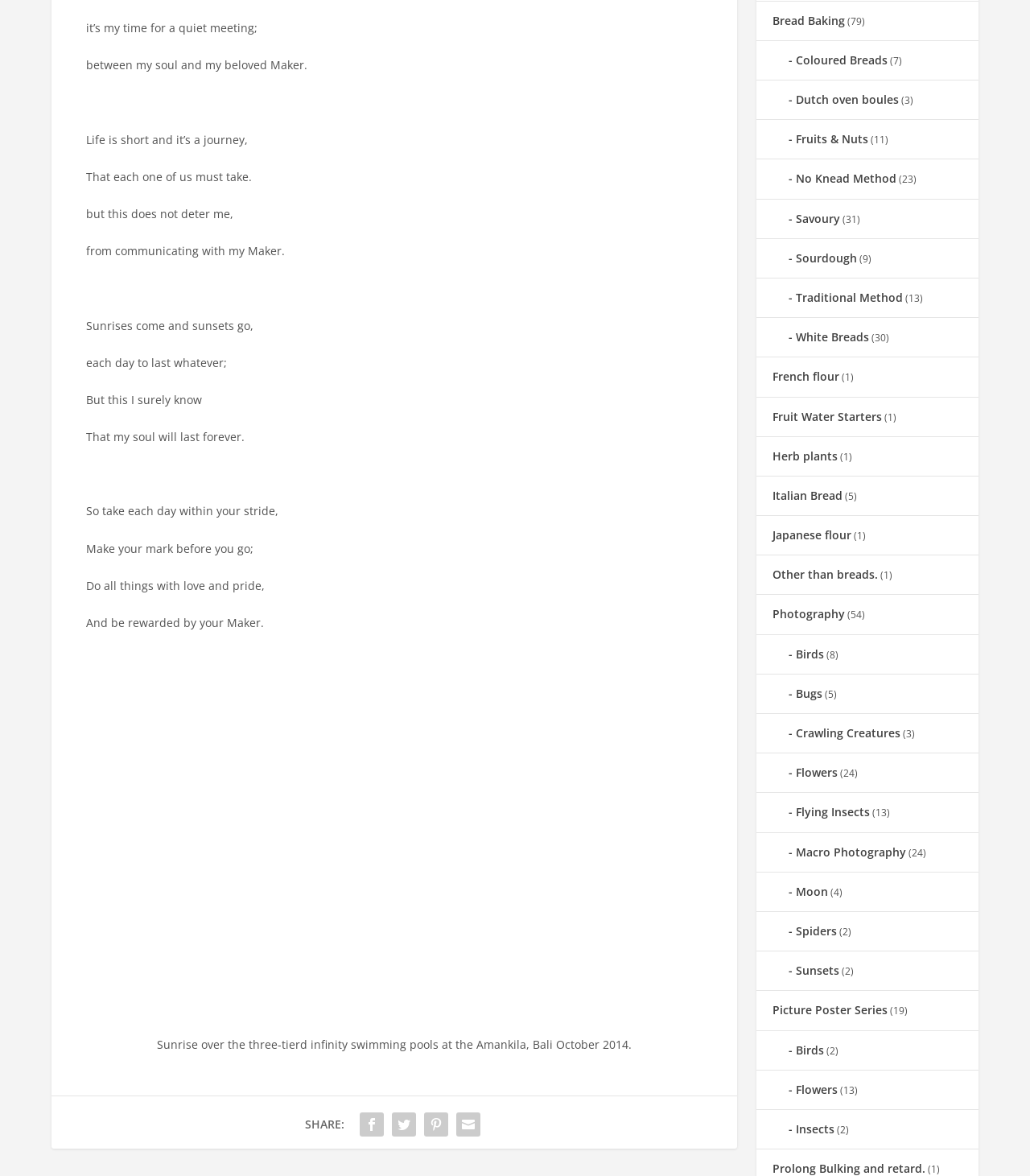Please answer the following query using a single word or phrase: 
What is the image above the poem?

Sunrise over infinity pools